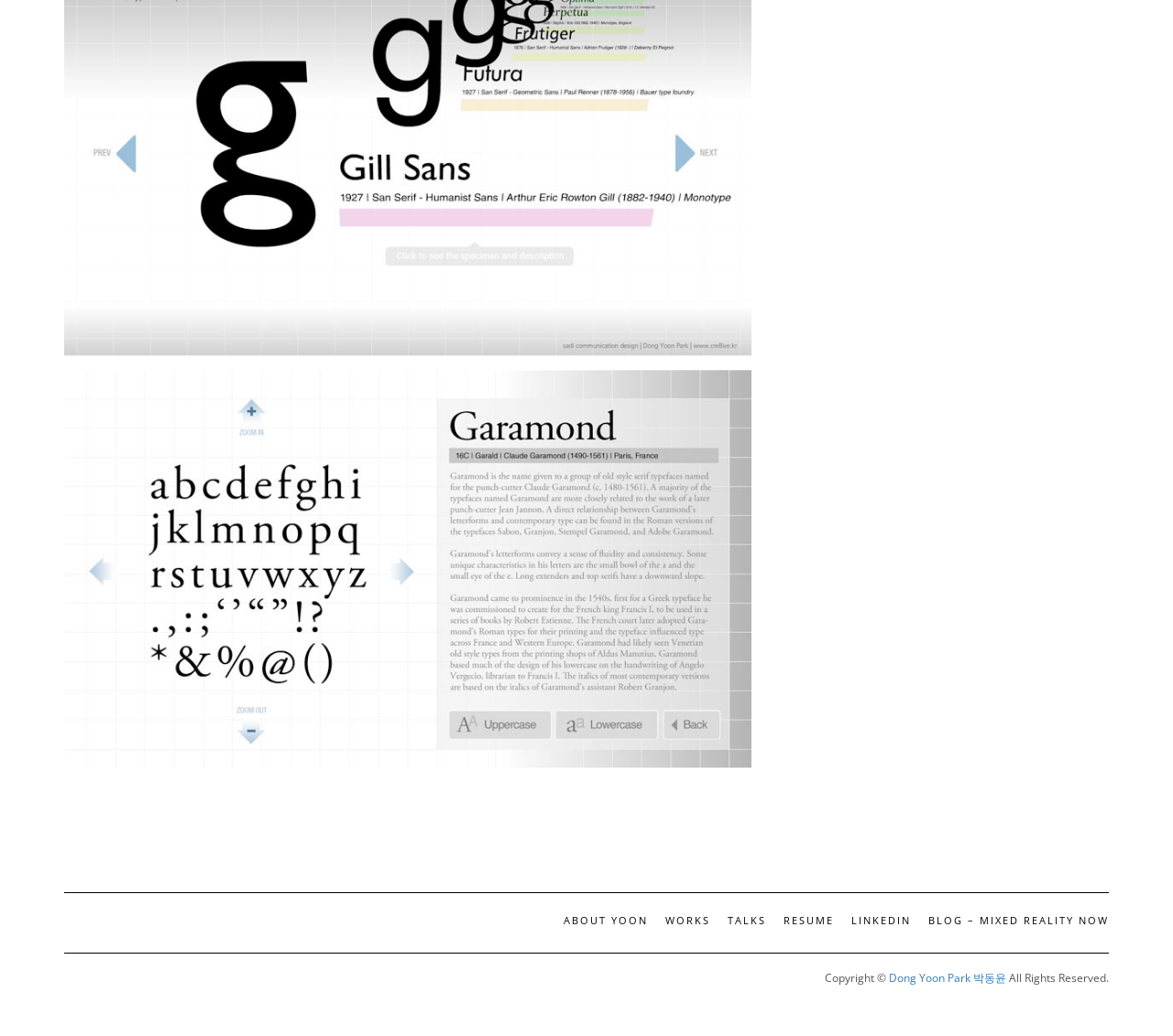Give a short answer using one word or phrase for the question:
How many separators are there on the webpage?

2